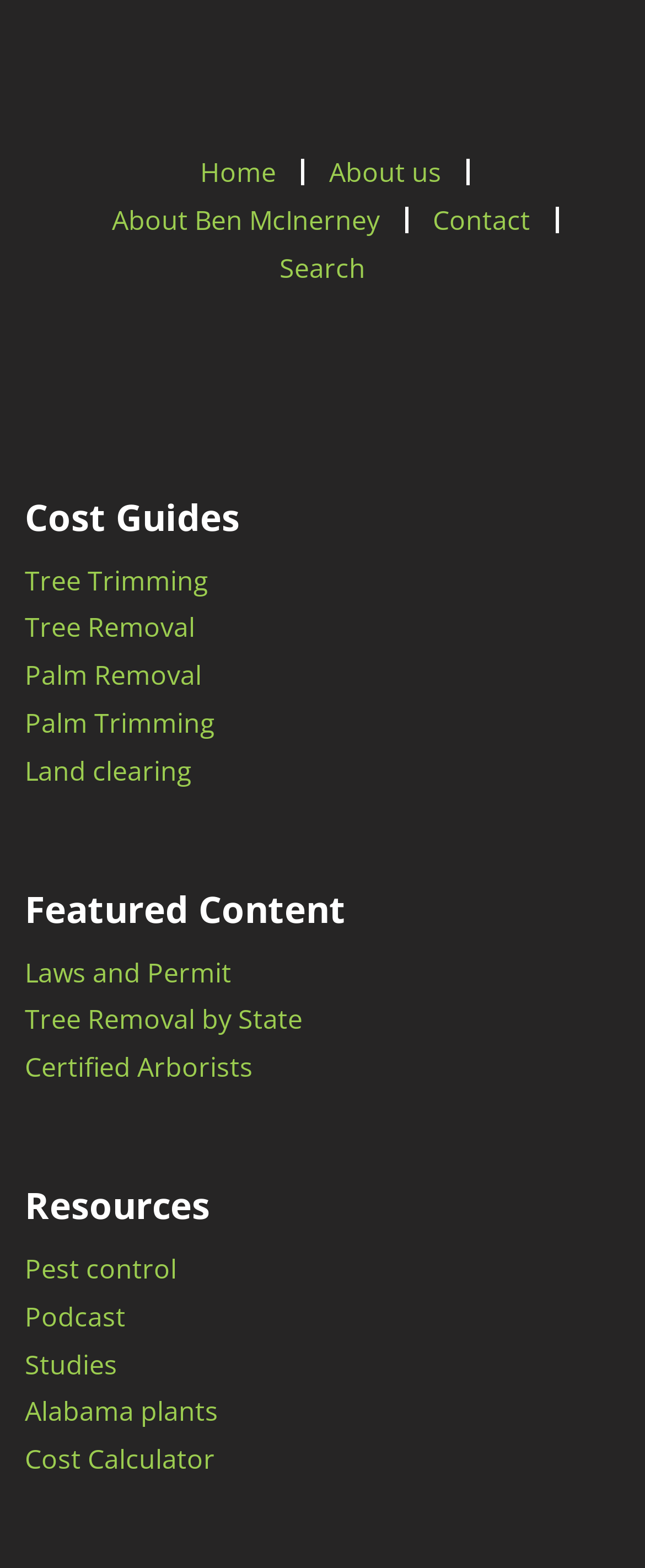How many links are there in the top navigation bar?
Using the details shown in the screenshot, provide a comprehensive answer to the question.

I counted the number of links in the top navigation bar, which are 'Home', 'About us', 'About Ben McInerney', 'Contact', and 'Search', so there are 5 links in the top navigation bar.